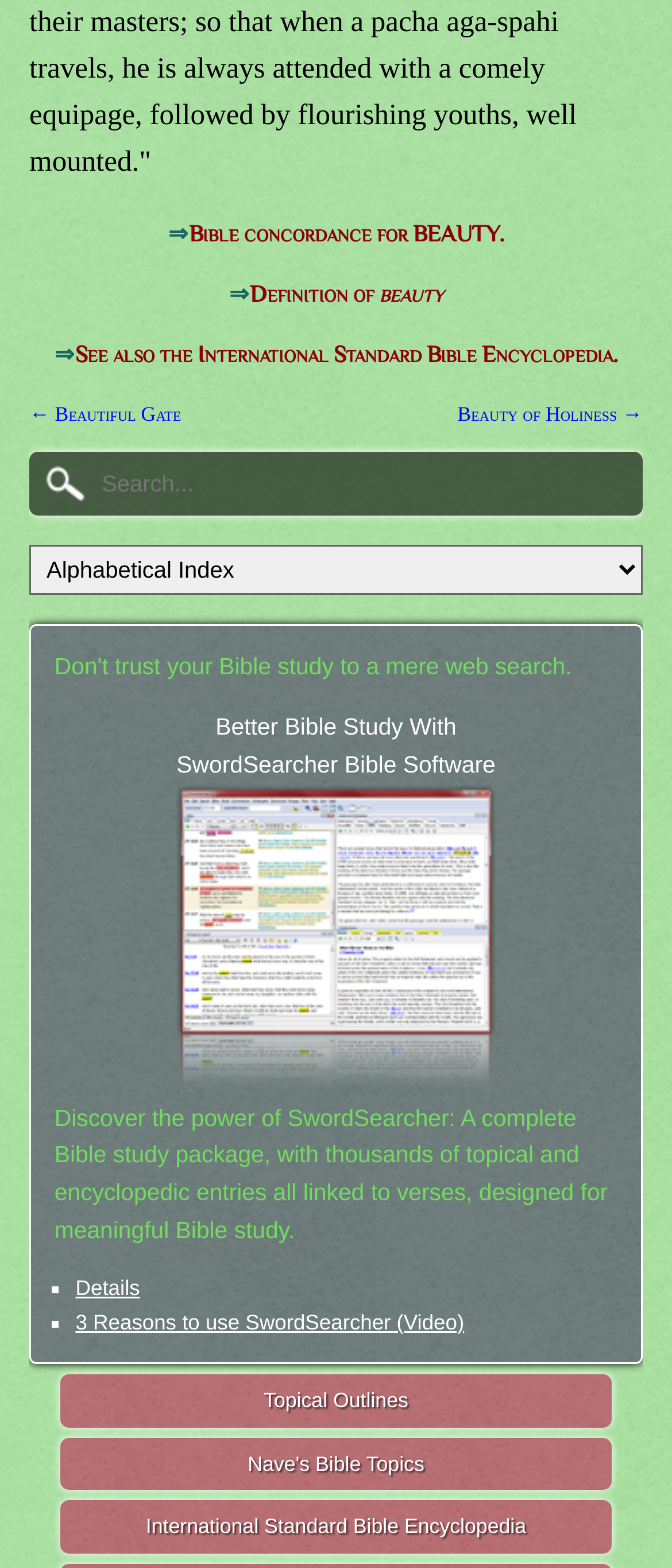Please identify the bounding box coordinates of the element that needs to be clicked to execute the following command: "Select a Bible study resource". Provide the bounding box using four float numbers between 0 and 1, formatted as [left, top, right, bottom].

[0.044, 0.347, 0.956, 0.379]